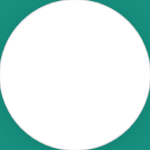Describe all the elements in the image with great detail.

The image titled "About Brad Chandler" features a prominent circular design with a teal background and a central white space. This visual element serves as a placeholder for a profile image, symbolizing a personal connection to the content that follows. Contextually, it introduces information about Brad Chandler, co-founder and CEO of Express Homebuyers, highlighting his significant contributions to the company since its inception in 2003. The image aligns with the text, which emphasizes Chandler's commitment to ethical business practices and his leadership role in fostering a dedicated team within the real estate industry. This image encapsulates the essence of a personal brand in the professional real estate sphere.